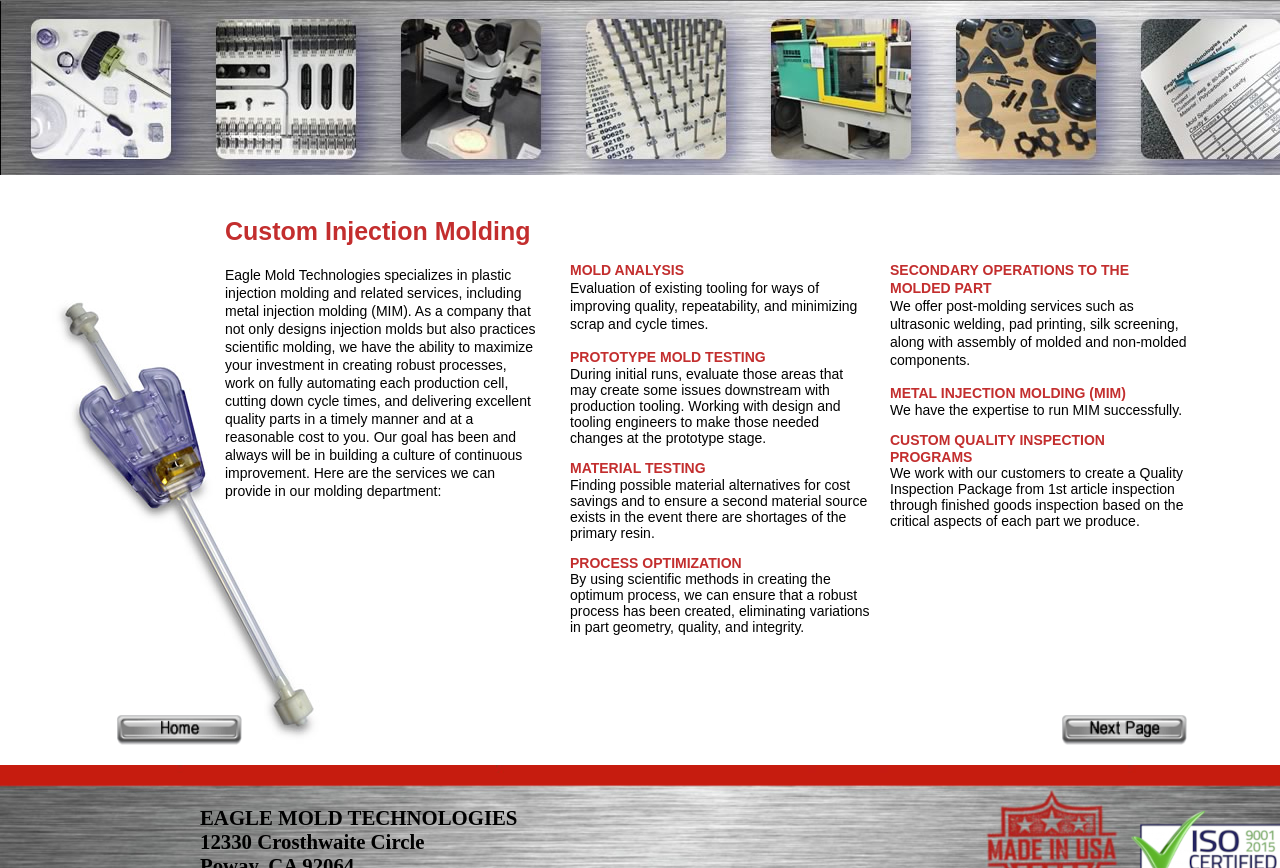Based on what you see in the screenshot, provide a thorough answer to this question: What is shown in the image at the top of the webpage?

The image at the top of the webpage is labeled as 'home', but it does not provide any further information about what the image depicts. It could be a logo or a representation of the company's services.